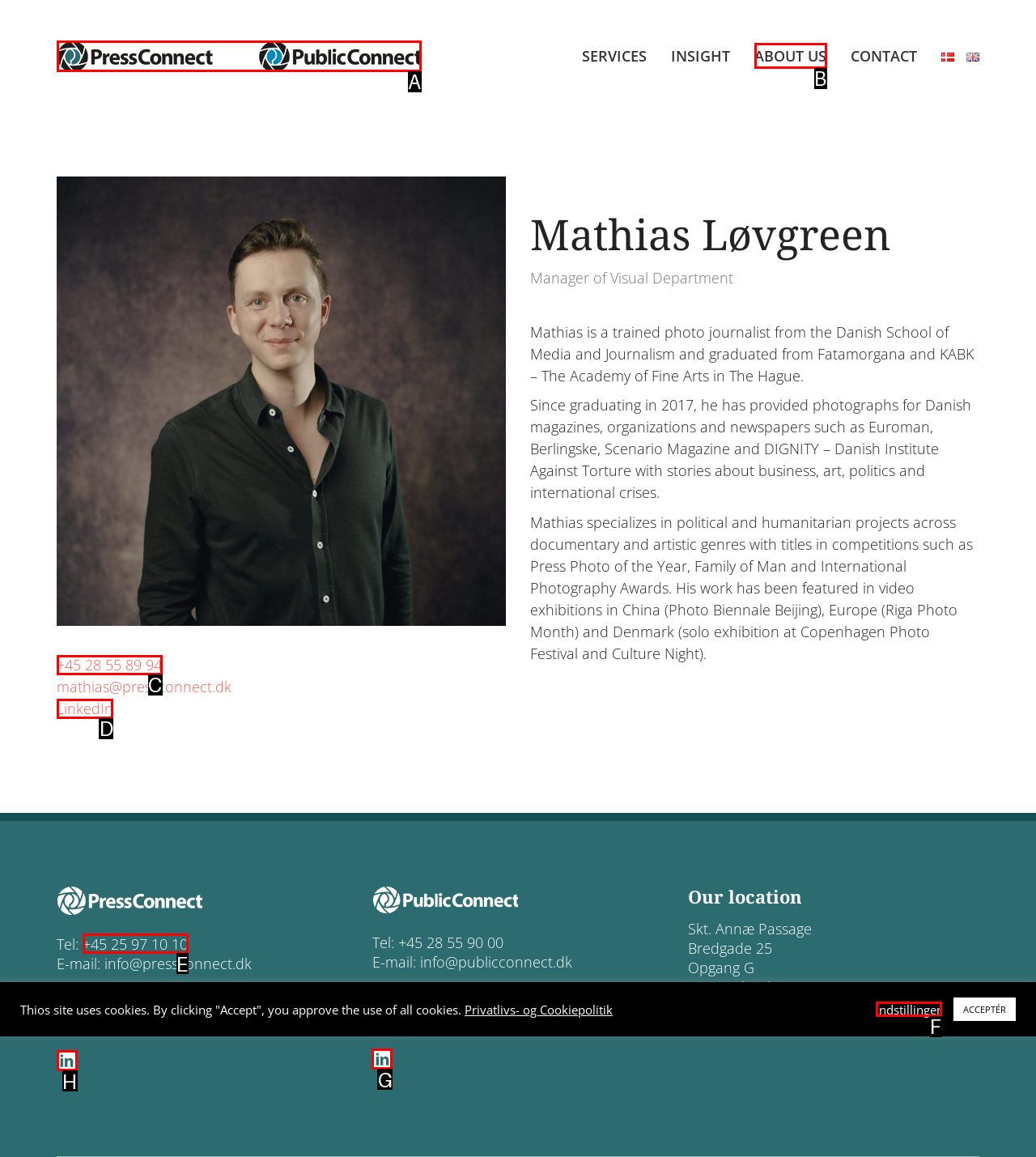Tell me the correct option to click for this task: View Mathias' LinkedIn profile
Write down the option's letter from the given choices.

D